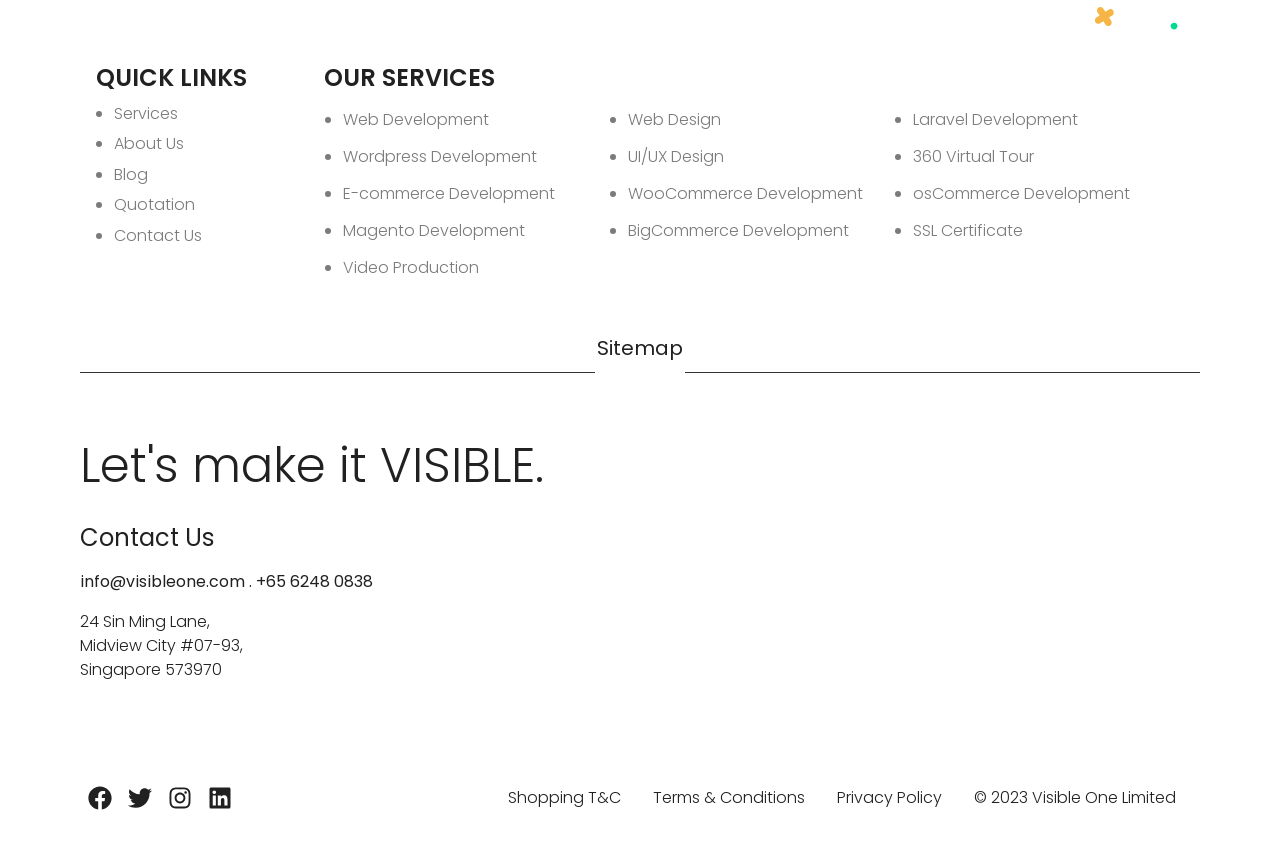What services does the company offer?
Provide a detailed and extensive answer to the question.

I found the services offered by the company by looking at the 'OUR SERVICES' section, which lists various services such as Web Development, Web Design, Laravel Development, and more.